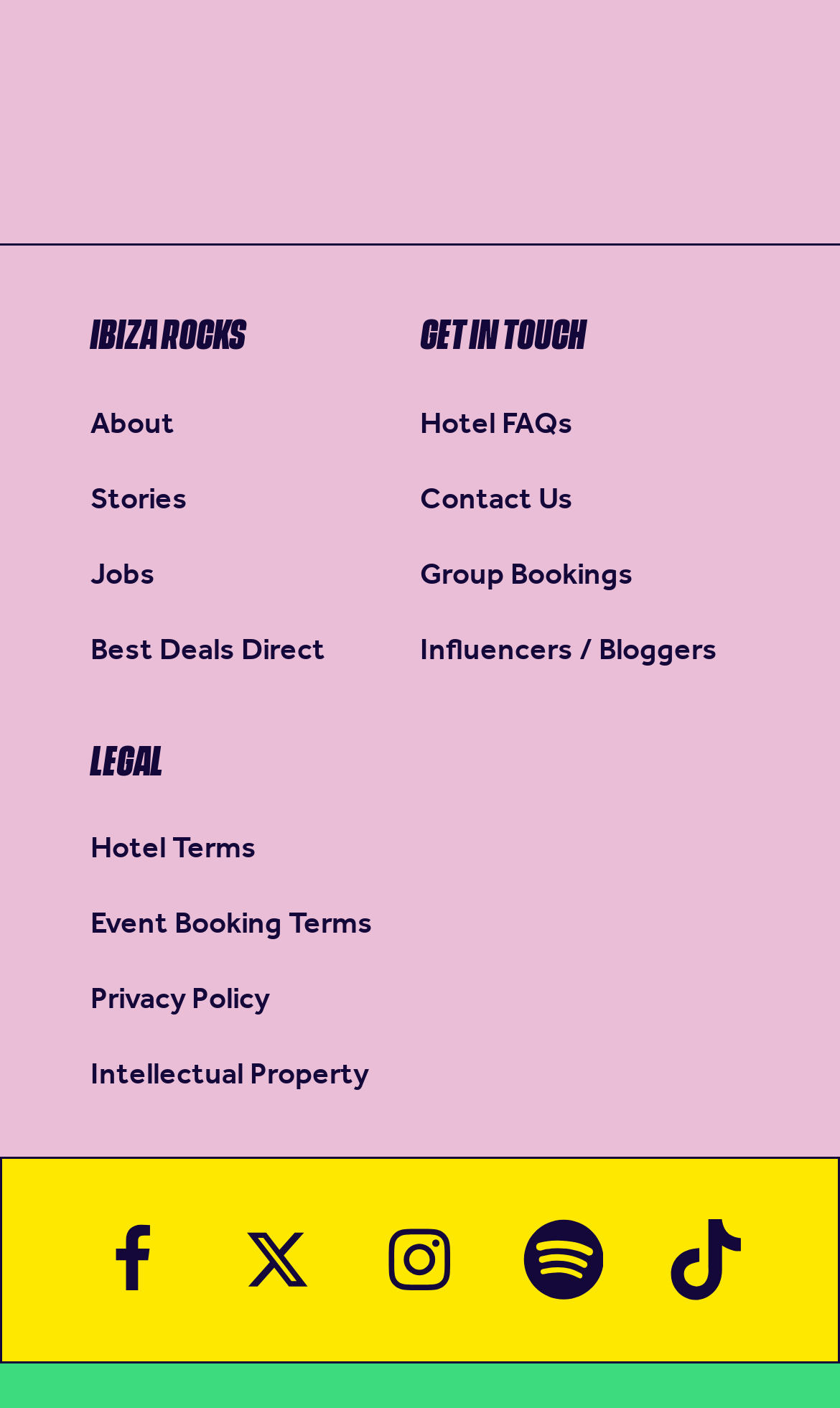Identify the bounding box coordinates for the element that needs to be clicked to fulfill this instruction: "click on IBIZA ROCKS". Provide the coordinates in the format of four float numbers between 0 and 1: [left, top, right, bottom].

[0.108, 0.218, 0.5, 0.254]